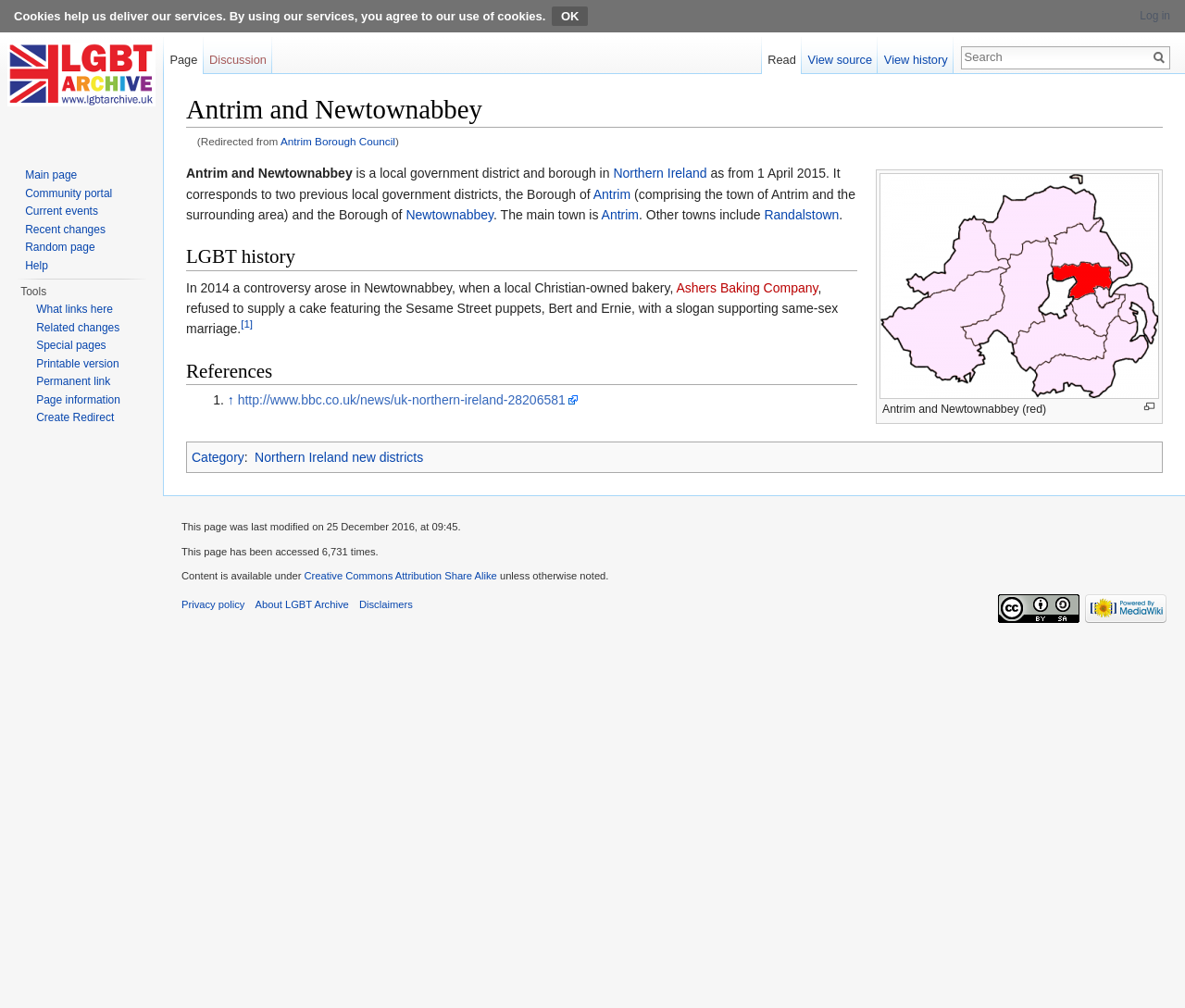Please locate the bounding box coordinates for the element that should be clicked to achieve the following instruction: "Jump to navigation". Ensure the coordinates are given as four float numbers between 0 and 1, i.e., [left, top, right, bottom].

[0.202, 0.147, 0.252, 0.161]